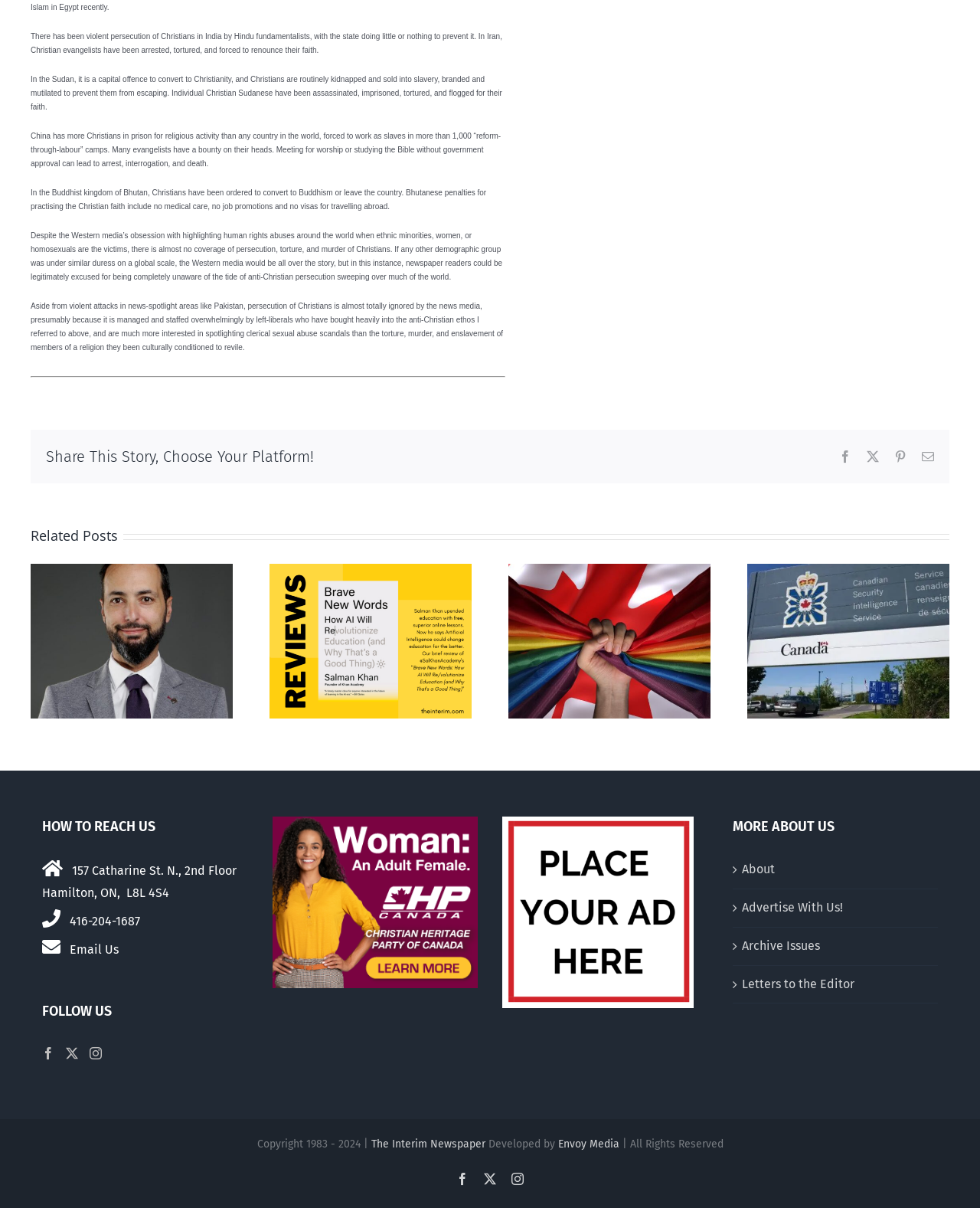Please determine the bounding box coordinates for the UI element described here. Use the format (top-left x, top-left y, bottom-right x, bottom-right y) with values bounded between 0 and 1: Envoy Media

[0.569, 0.942, 0.632, 0.953]